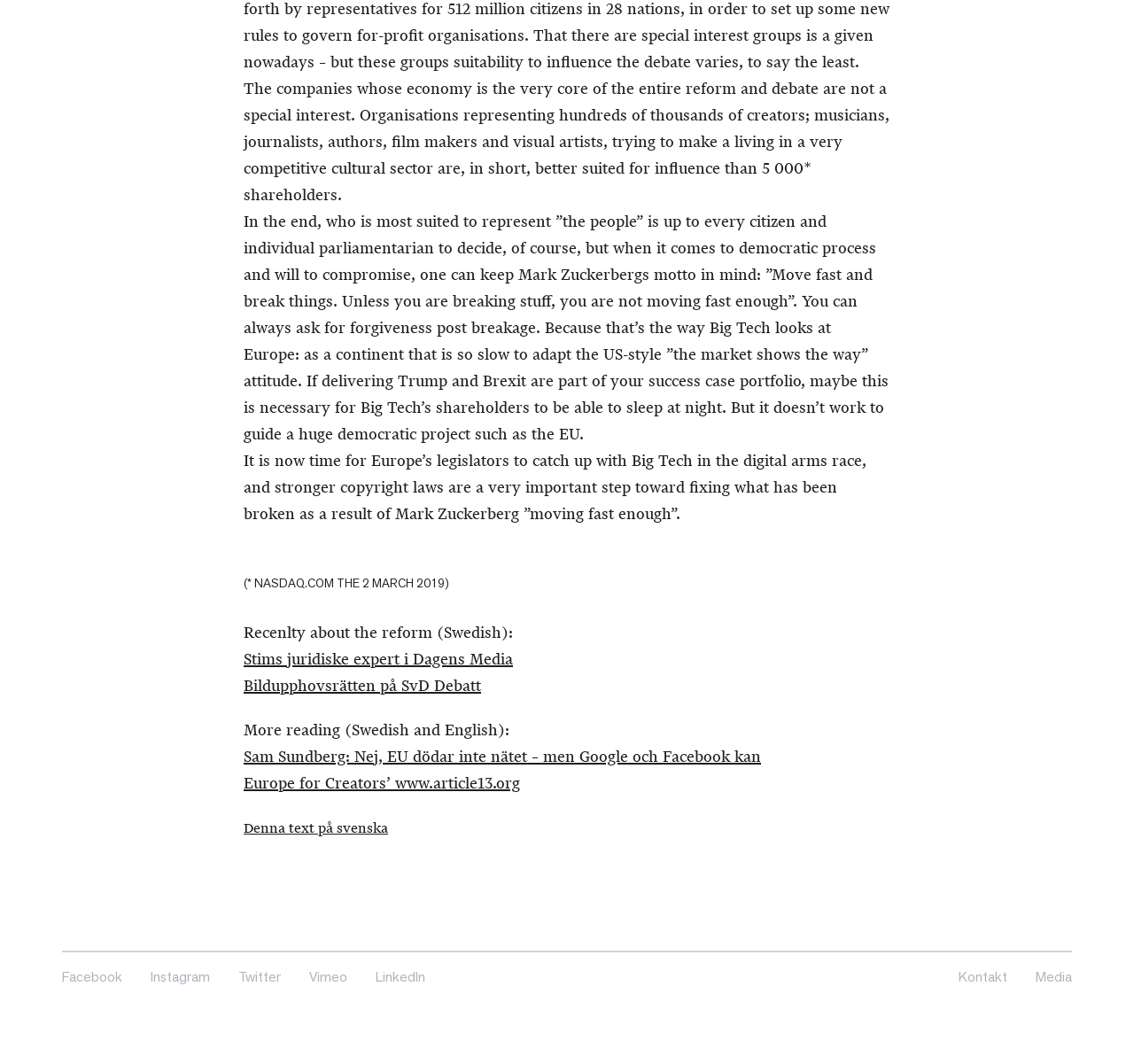Utilize the details in the image to thoroughly answer the following question: How many links are provided for further reading?

There are five links provided at the bottom of the article, labeled as 'More reading (Swedish and English):', which point to additional resources on the topic.